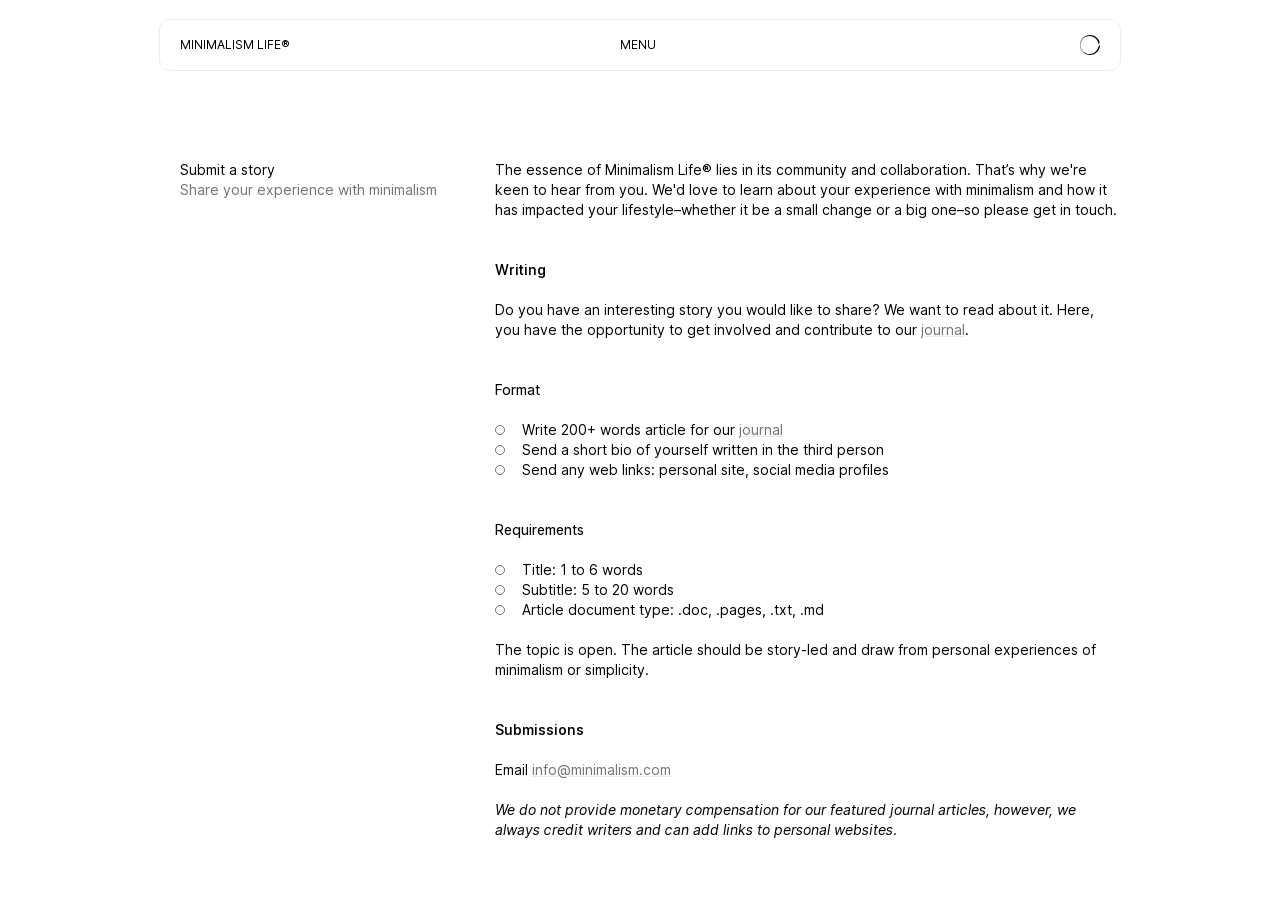Is monetary compensation provided for featured journal articles?
Kindly offer a comprehensive and detailed response to the question.

Under the 'Submissions' section, it is explicitly stated that the webpage does not provide monetary compensation for featured journal articles, but they do credit writers and can add links to personal websites.